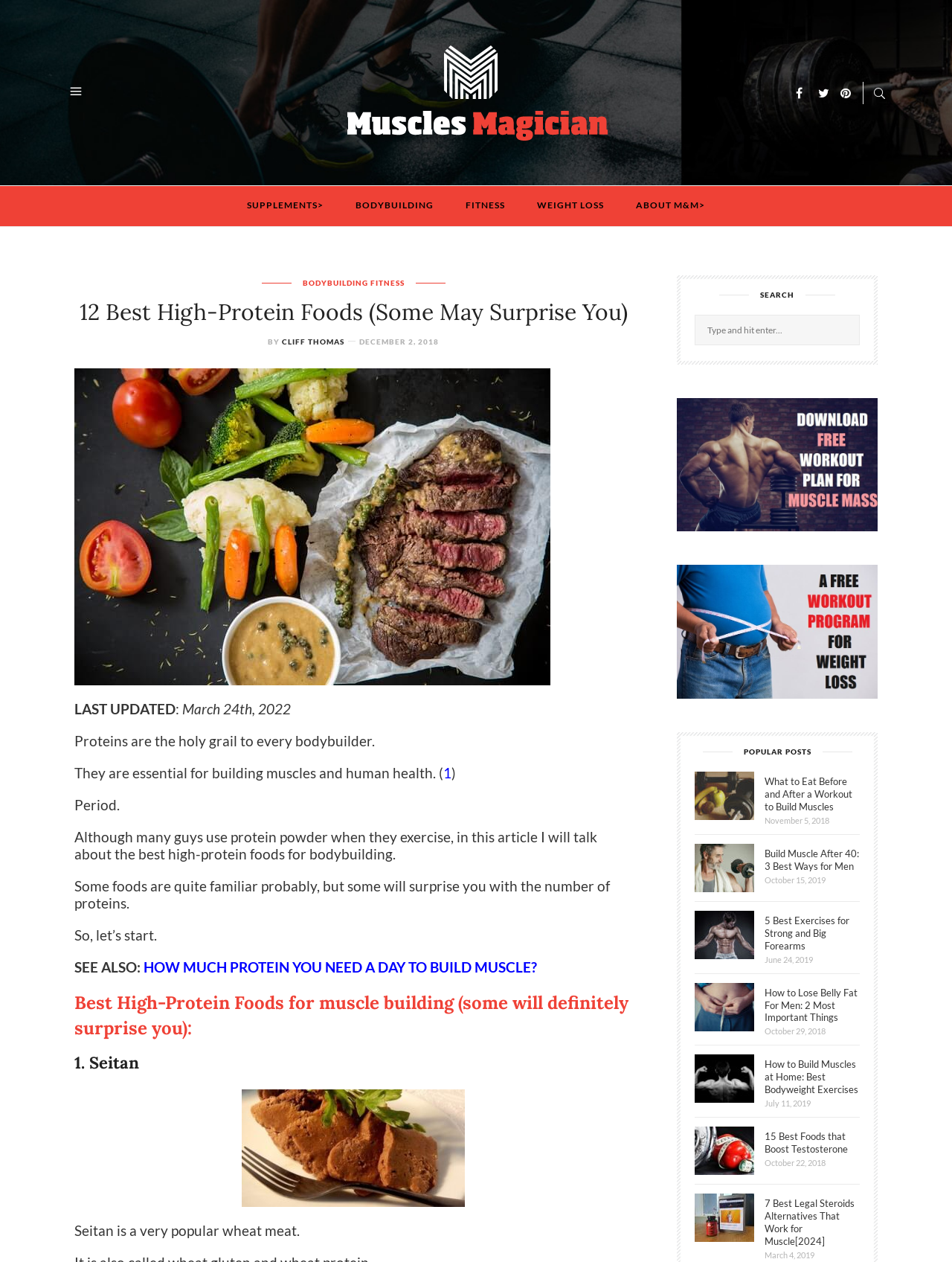Calculate the bounding box coordinates of the UI element given the description: "About M&M>".

[0.652, 0.147, 0.756, 0.178]